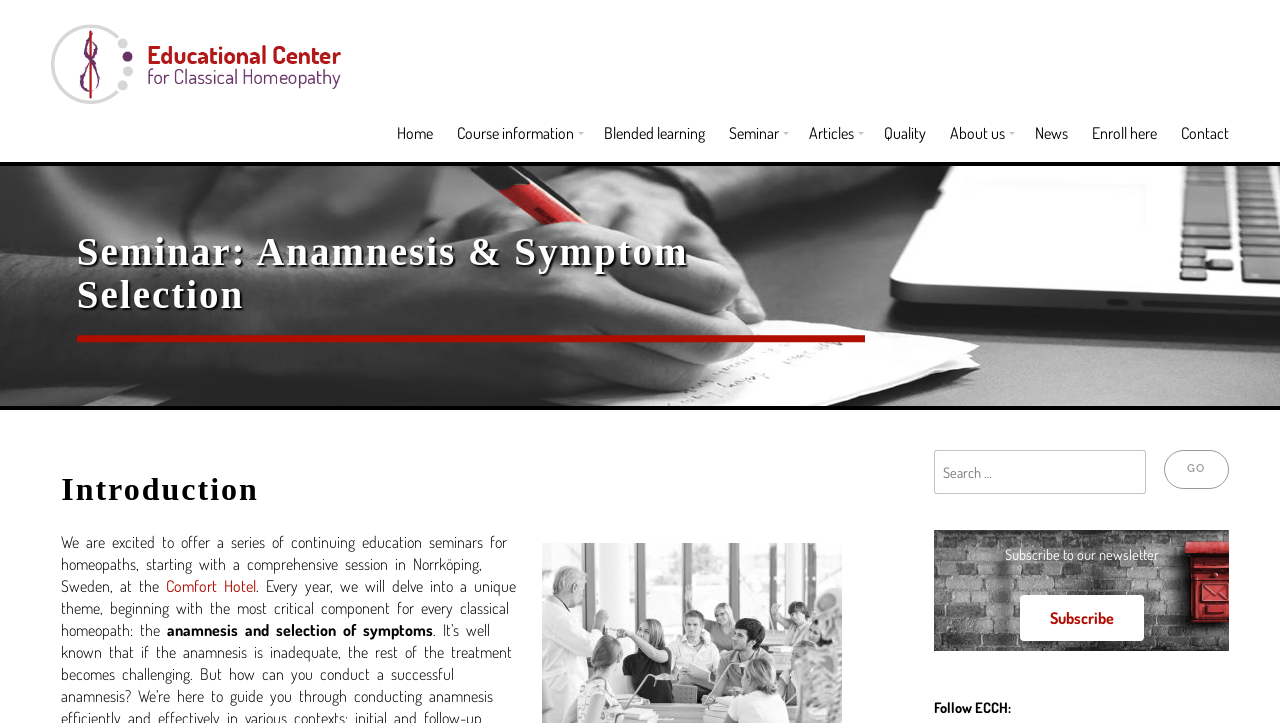What can be subscribed to on the webpage?
Using the image, elaborate on the answer with as much detail as possible.

The webpage has a section that says 'Subscribe to our newsletter' and has a link to 'Subscribe', indicating that users can subscribe to the newsletter.